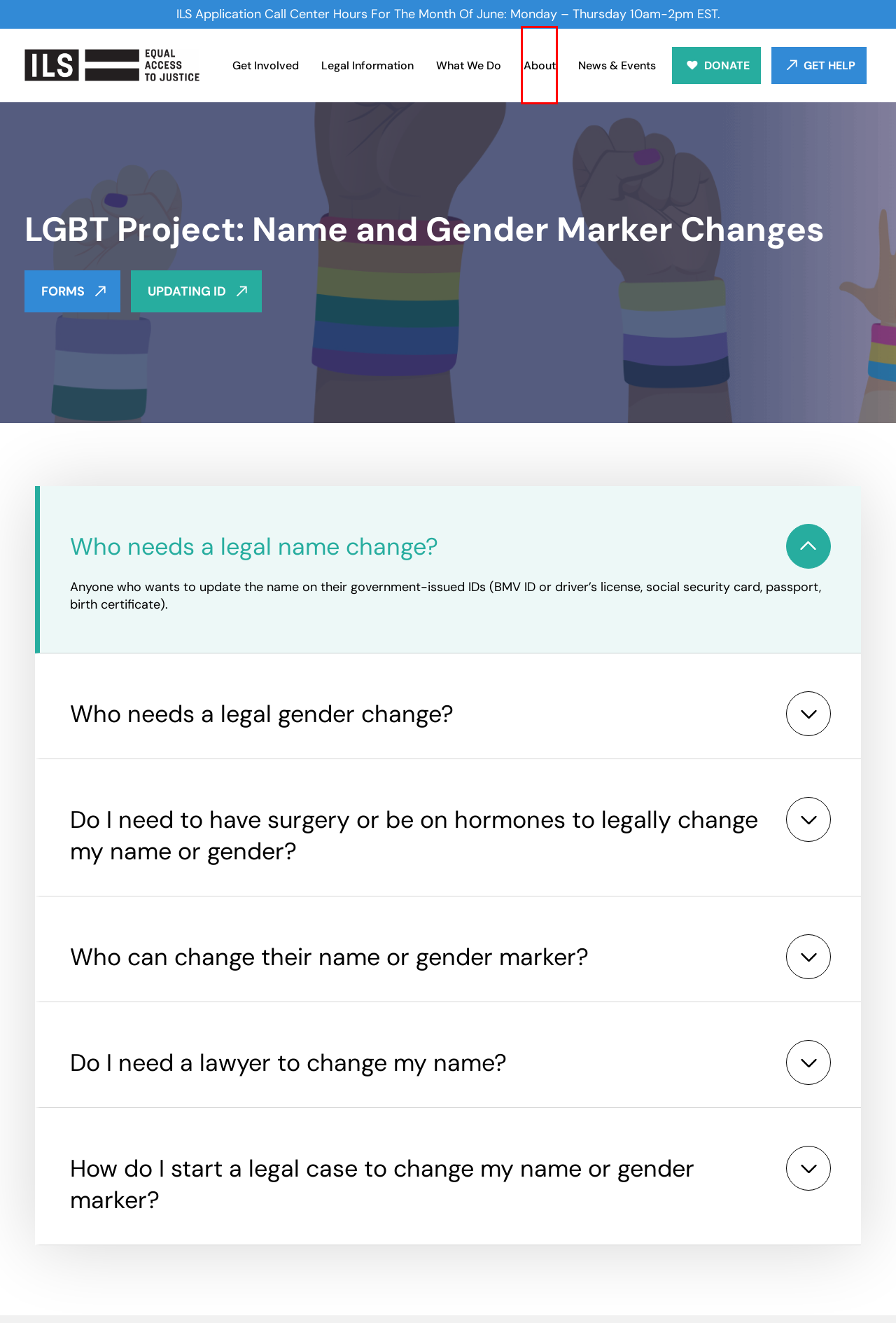You are provided with a screenshot of a webpage that has a red bounding box highlighting a UI element. Choose the most accurate webpage description that matches the new webpage after clicking the highlighted element. Here are your choices:
A. About - Indiana Legal Services
B. Name and Gender Marker Forms - Indiana Legal Services
C. Apply for Free Legal Help - Indiana Legal Services
D. Name and Gender Marker - Updating ID - Indiana Legal Services
E. Get Involved - Indiana Legal Services
F. News & Events - Indiana Legal Services
G. Legal Information - Indiana Legal Services
H. Home - Indiana Legal Services

A